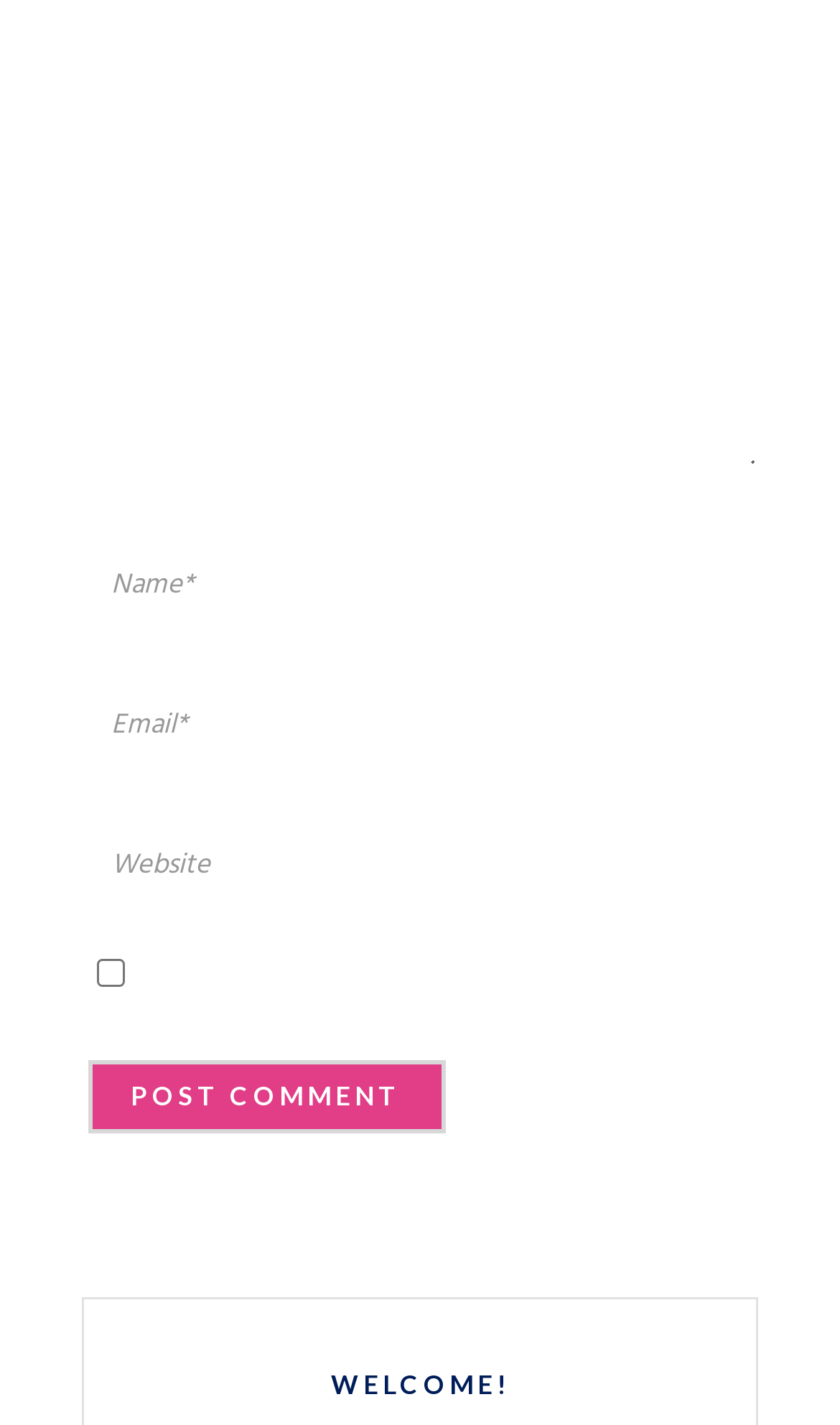From the screenshot, find the bounding box of the UI element matching this description: "name="wp-comment-cookies-consent" value="yes"". Supply the bounding box coordinates in the form [left, top, right, bottom], each a float between 0 and 1.

[0.115, 0.672, 0.148, 0.692]